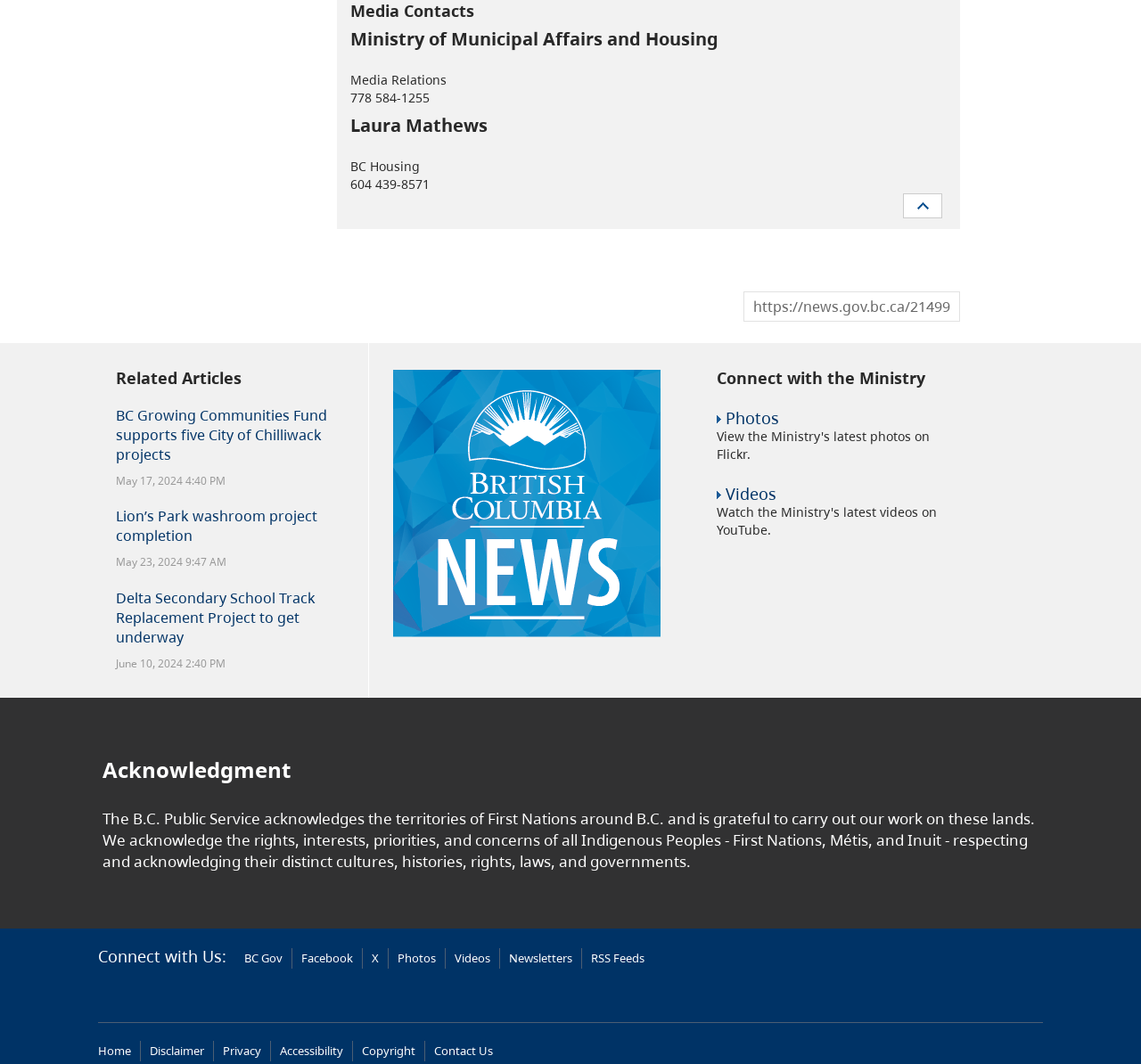Find the bounding box coordinates of the clickable area required to complete the following action: "Connect with the Ministry".

[0.628, 0.348, 0.847, 0.365]